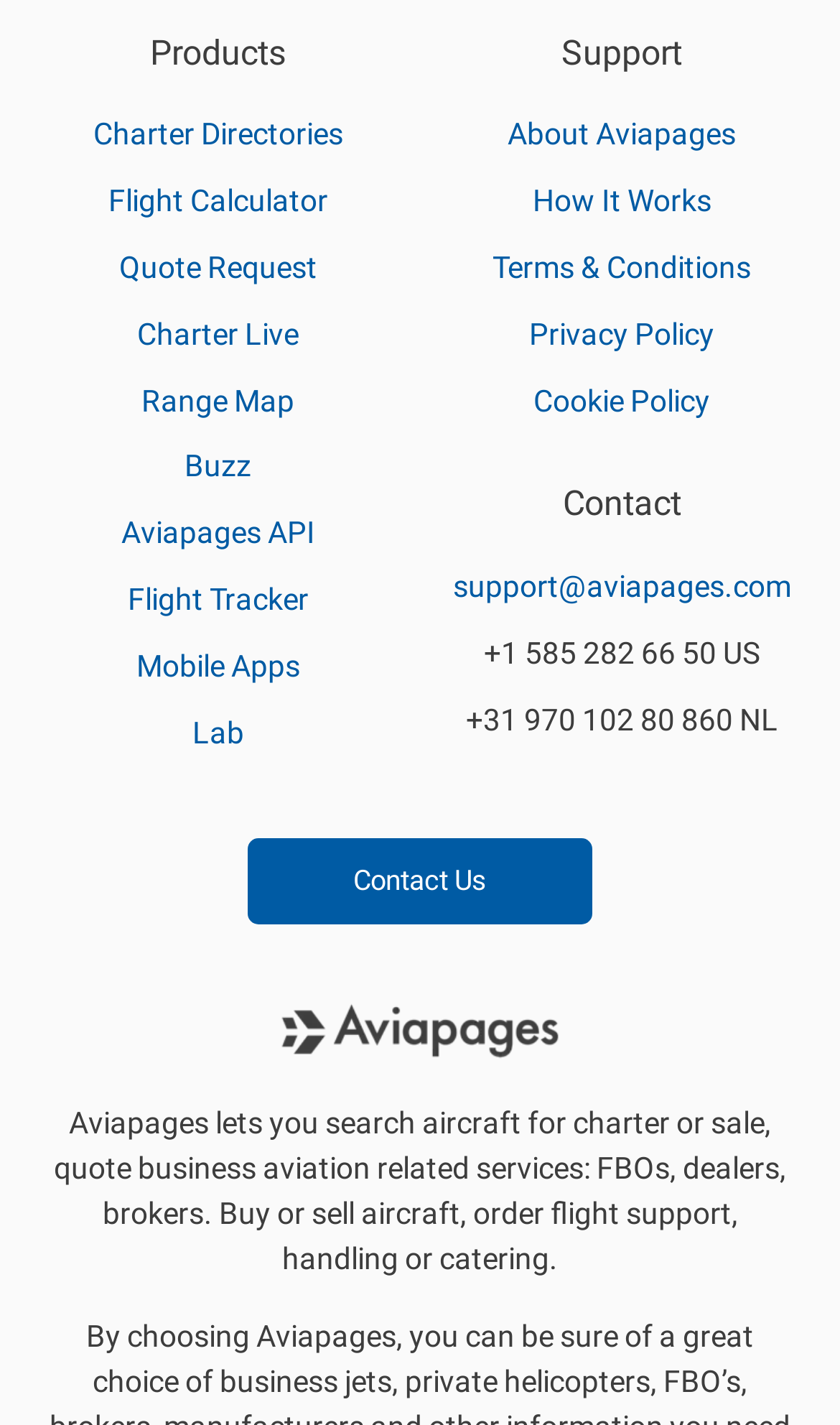Locate the bounding box of the user interface element based on this description: "Buzz".

[0.22, 0.315, 0.299, 0.339]